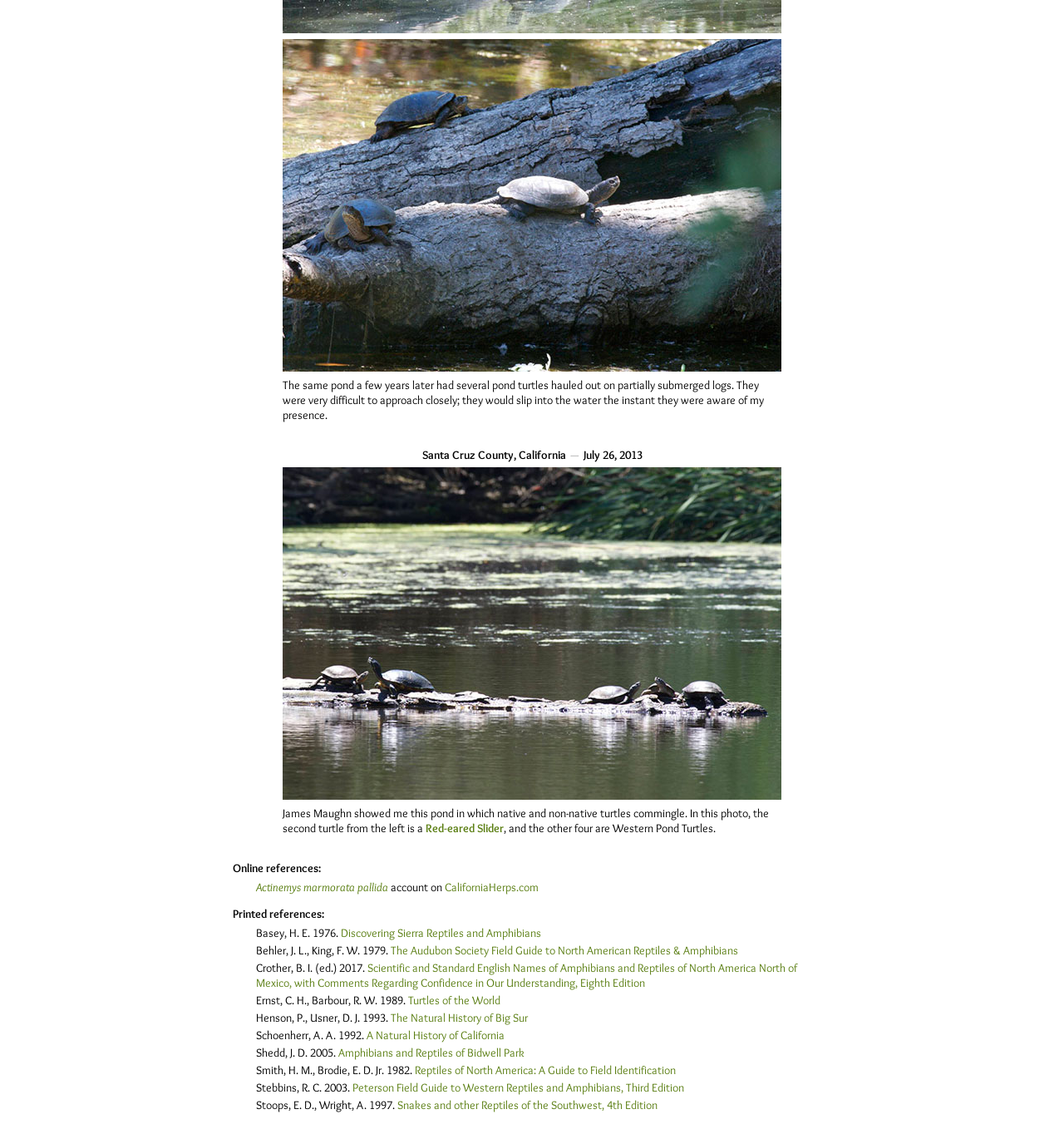Using the element description: "Actinemys marmorata pallida", determine the bounding box coordinates for the specified UI element. The coordinates should be four float numbers between 0 and 1, [left, top, right, bottom].

[0.241, 0.783, 0.365, 0.796]